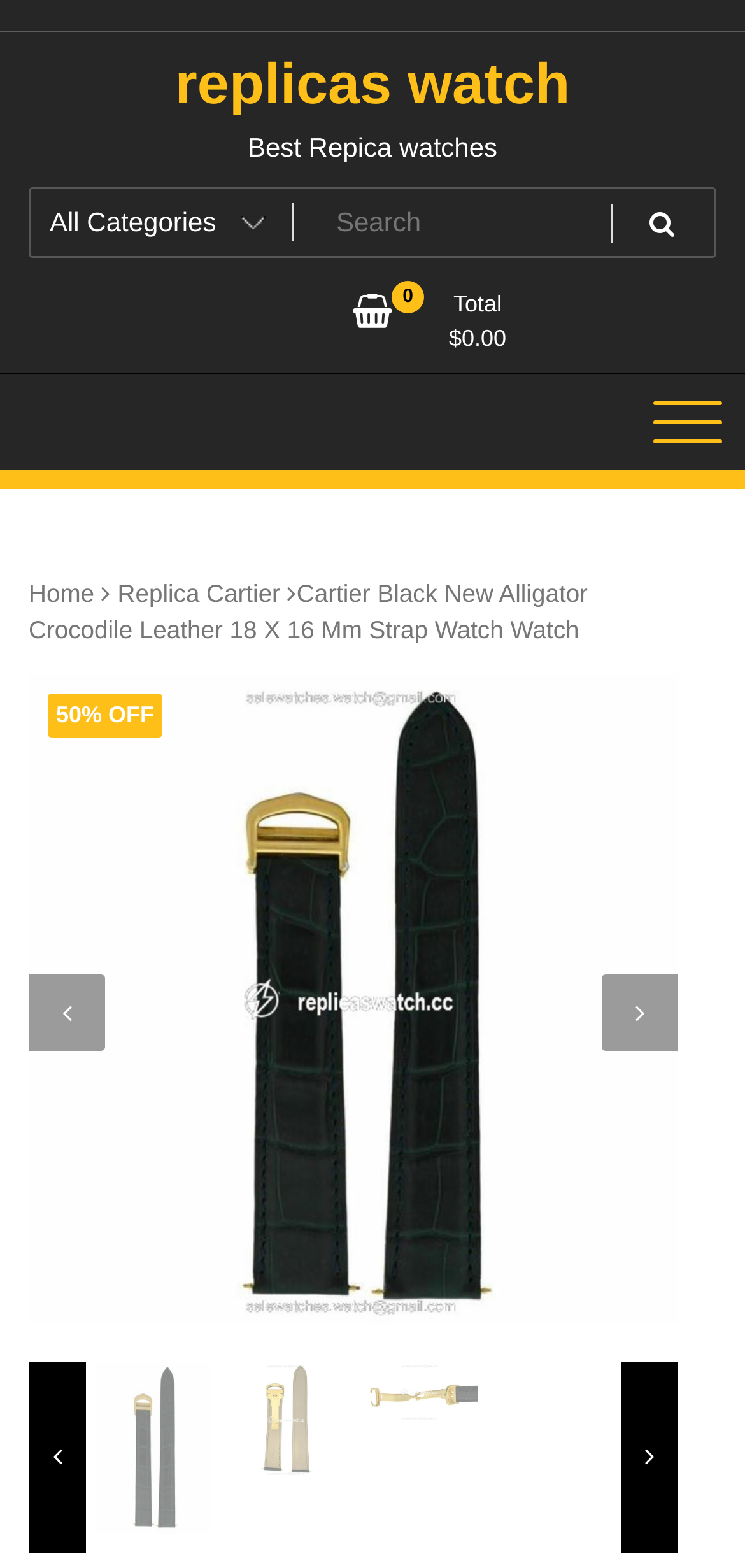Use the details in the image to answer the question thoroughly: 
What is the function of the button with '' icon?

The button with the '' icon is a search button, which is part of the search box that allows users to search for specific content on the webpage.